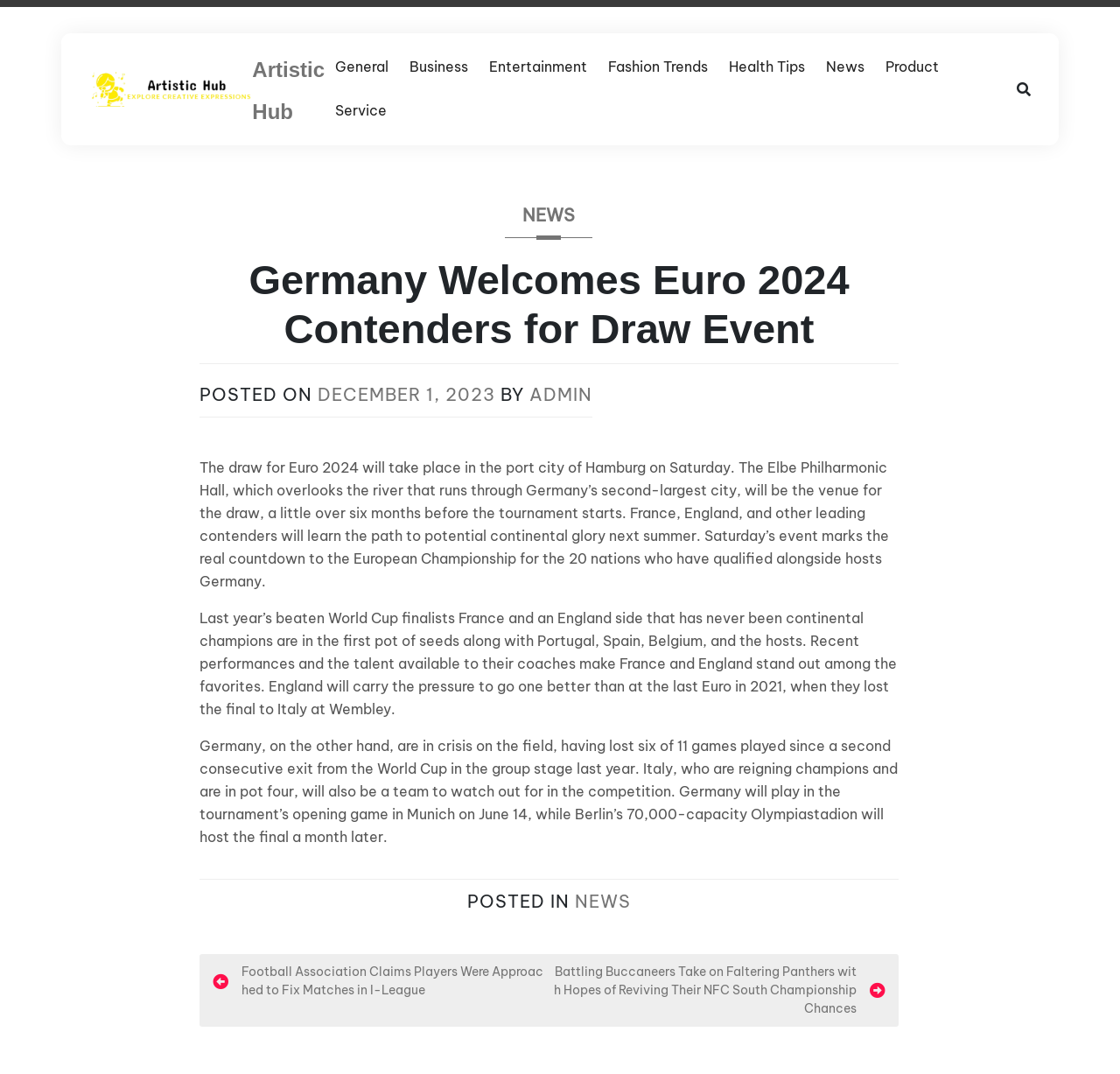Where will the final of Euro 2024 be held?
Please ensure your answer to the question is detailed and covers all necessary aspects.

According to the article, the final of Euro 2024 will be held at Berlin's 70,000-capacity Olympiastadion a month after the tournament starts.